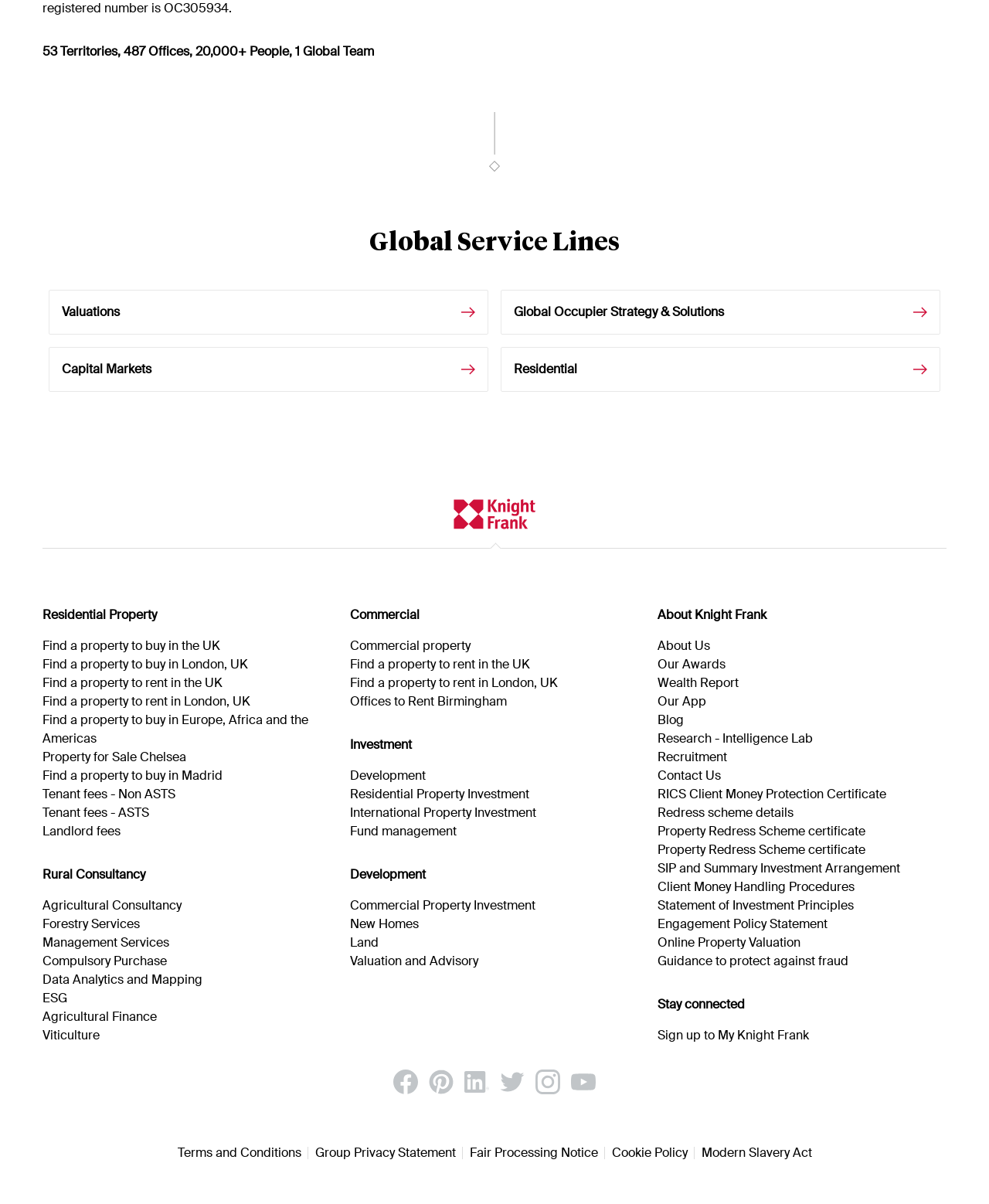Please provide a detailed answer to the question below based on the screenshot: 
How many links are there under the 'About Knight Frank' section?

I counted the number of links under the 'About Knight Frank' section, which are 'About Us', 'Our Awards', 'Wealth Report', and so on, and there are 13 in total.